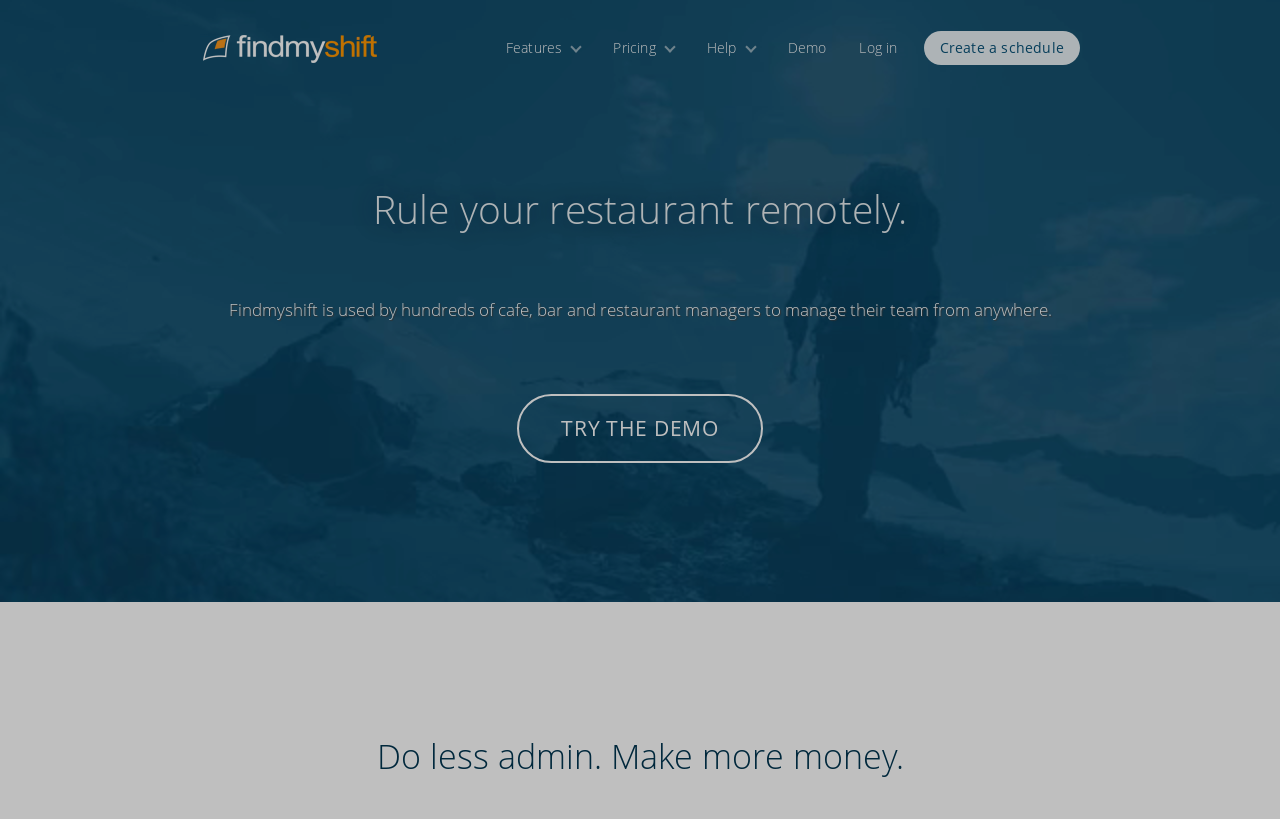Give a detailed account of the webpage's layout and content.

The webpage is about Bar and Restaurant employee scheduling, specifically promoting the Findmyshift service. At the top, there are several links, including "Home", "Features", "Pricing", "Help", "Demo", "Log in", and "Create a schedule", which are positioned horizontally across the page, with "Home" on the left and "Create a schedule" on the right.

Below these links, there is a header section that spans the entire width of the page. Within this section, there is a heading that reads "Rule your restaurant remotely." Below this heading, there is a paragraph of text that describes how Findmyshift is used by hundreds of cafe, bar, and restaurant managers to manage their team from anywhere.

To the right of this paragraph, there is a call-to-action link that says "TRY THE DEMO". At the very bottom of the page, there is another heading that reads "Do less admin. Make more money."